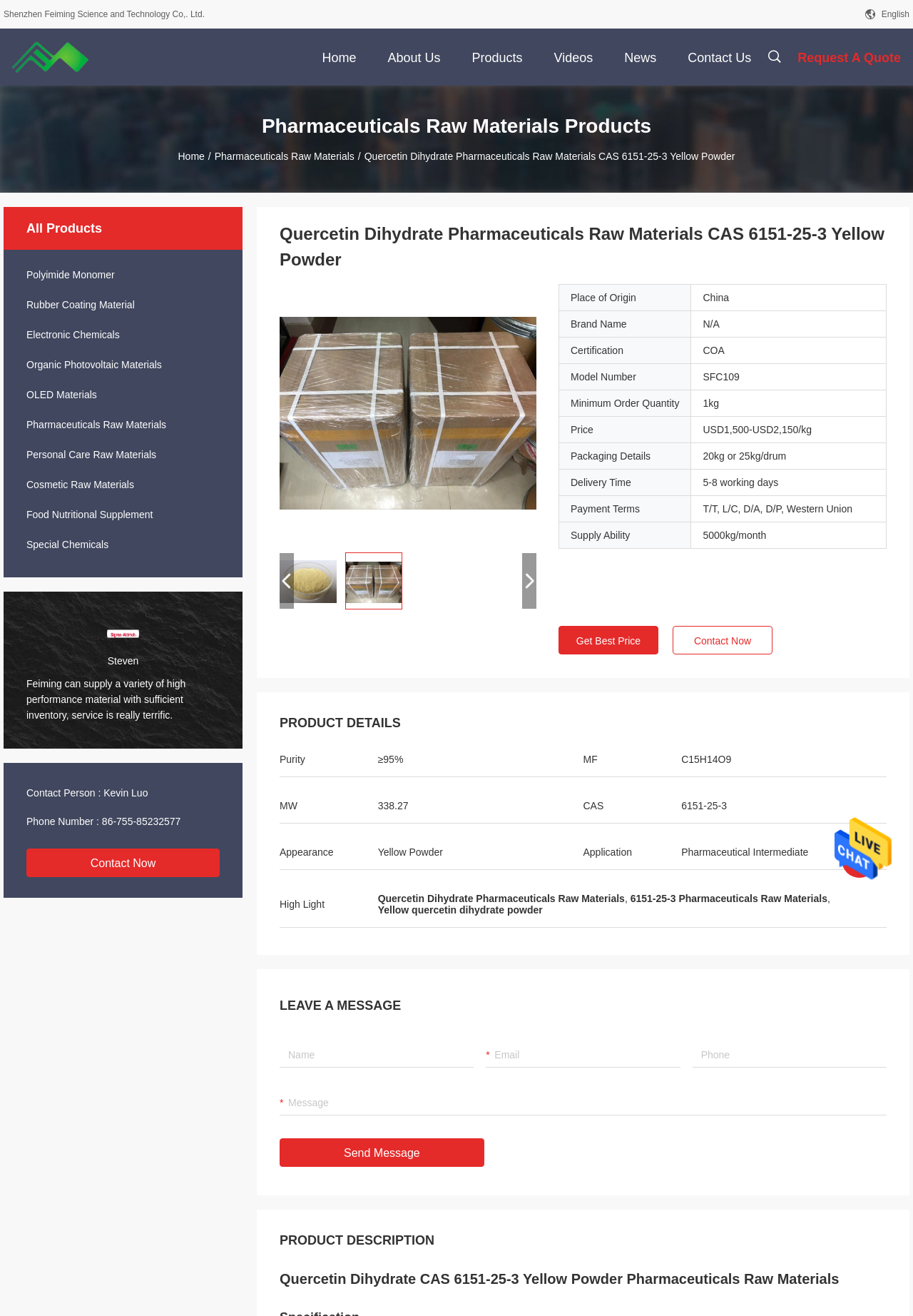Your task is to find and give the main heading text of the webpage.

Quercetin Dihydrate Pharmaceuticals Raw Materials CAS 6151-25-3 Yellow Powder